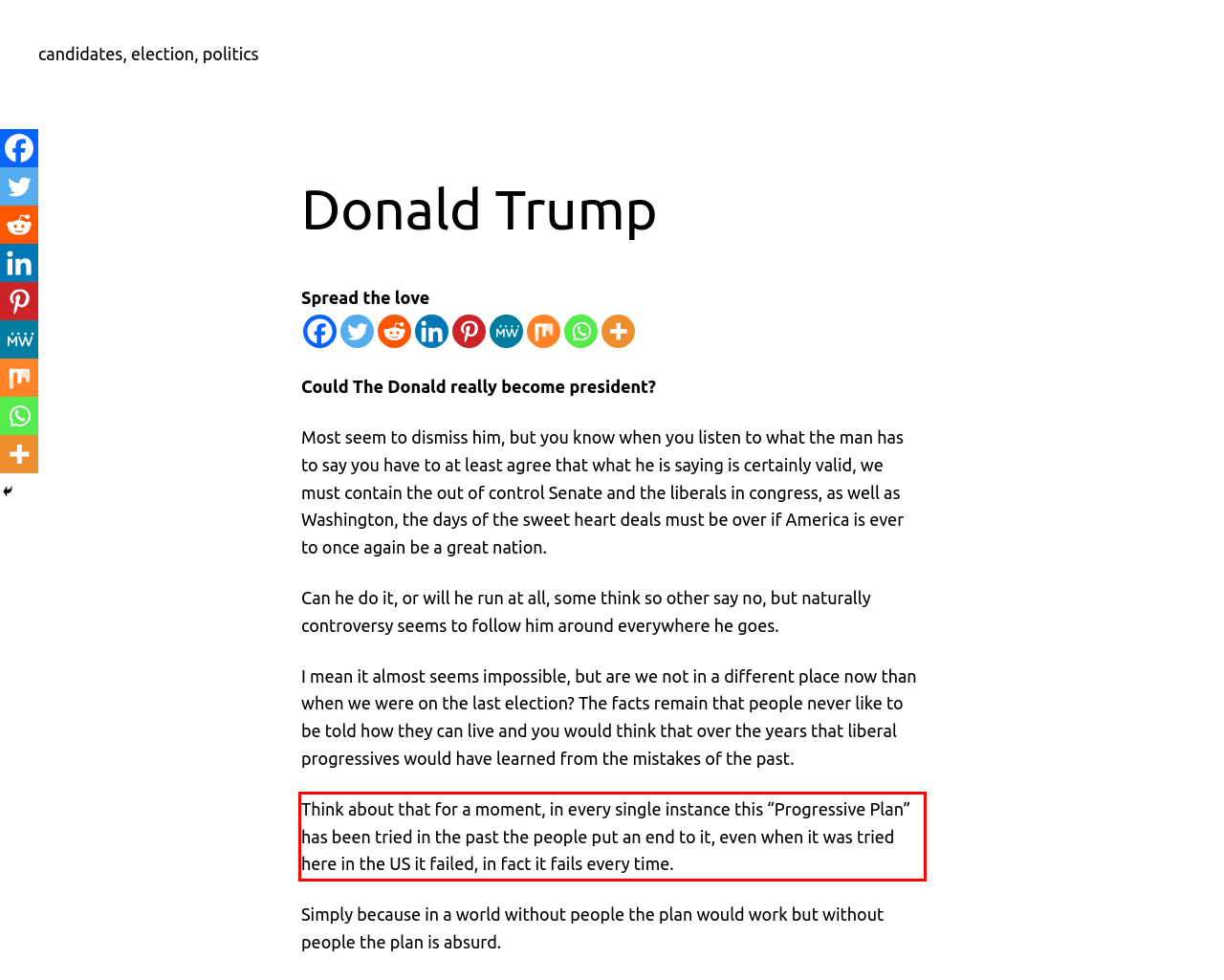Using OCR, extract the text content found within the red bounding box in the given webpage screenshot.

Think about that for a moment, in every single instance this “Progressive Plan” has been tried in the past the people put an end to it, even when it was tried here in the US it failed, in fact it fails every time.